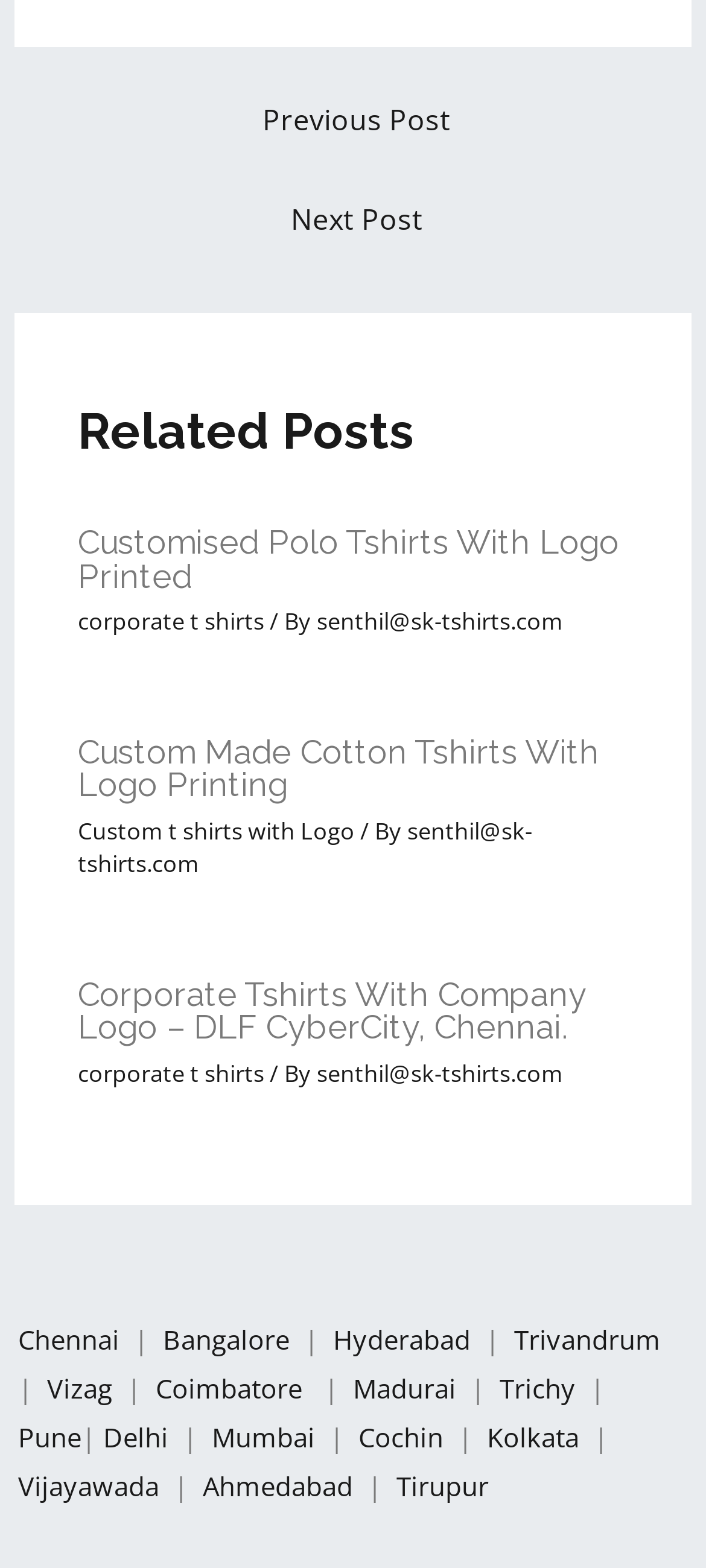Provide your answer in one word or a succinct phrase for the question: 
What is the topic of the first related post?

Customised Polo Tshirts